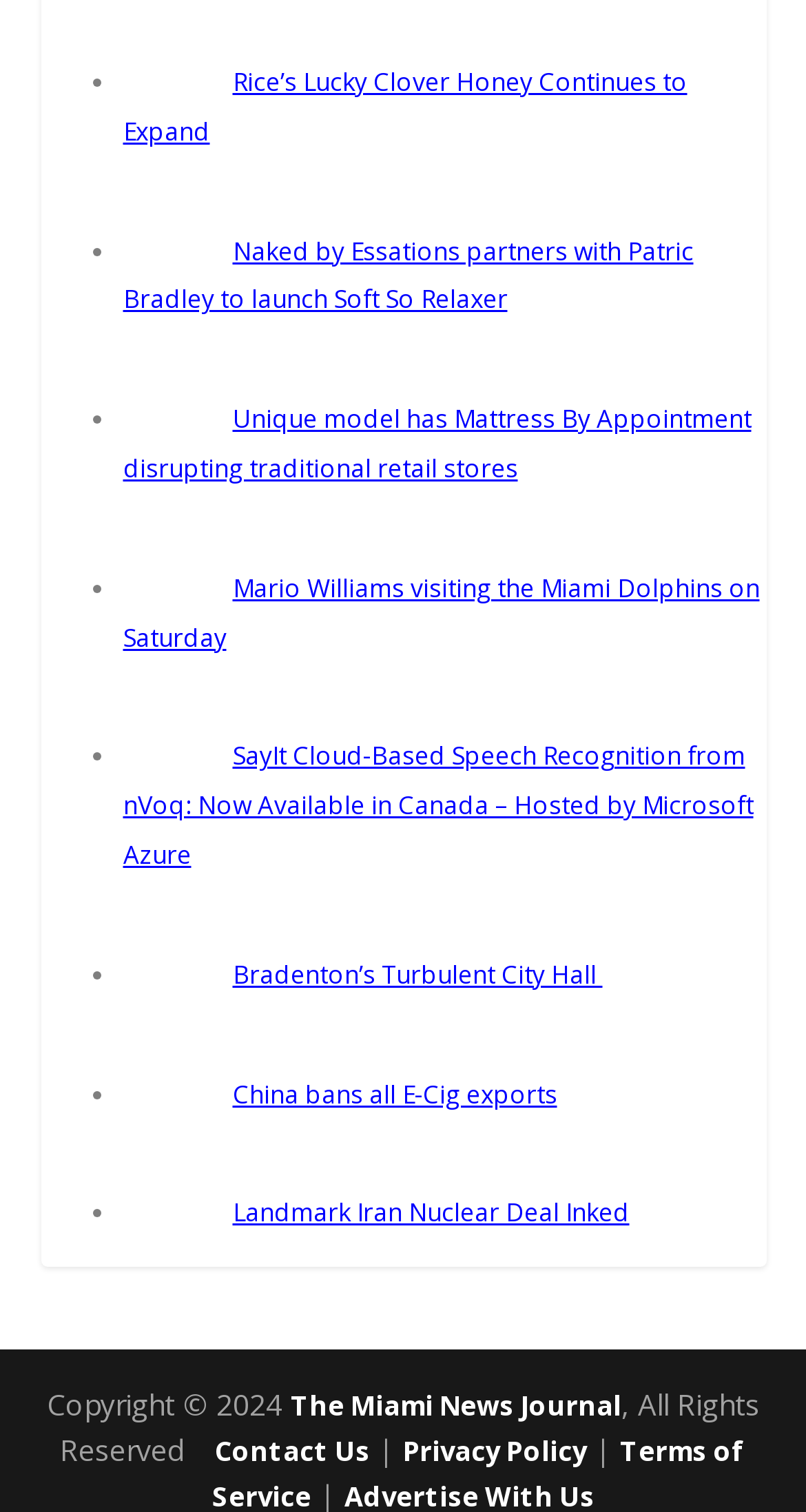Provide a brief response using a word or short phrase to this question:
What is the website's name?

The Miami News Journal